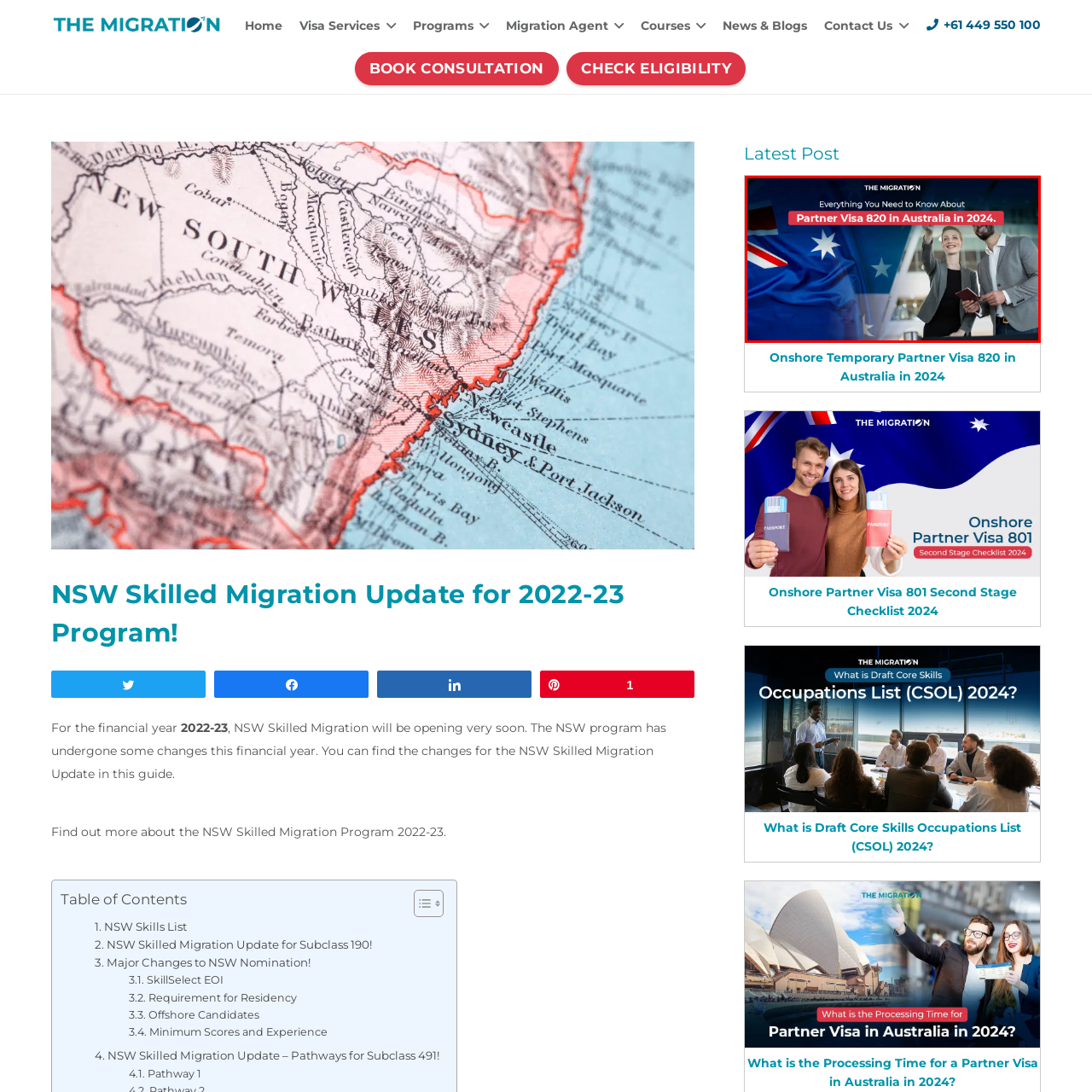Direct your attention to the segment of the image enclosed by the red boundary and answer the ensuing question in detail: What is the tone of the image?

The tone of the image is inferred from the professional attire of the two smiling individuals, which suggests a serious yet approachable tone, inviting viewers to explore details about the visa application process and requirements.